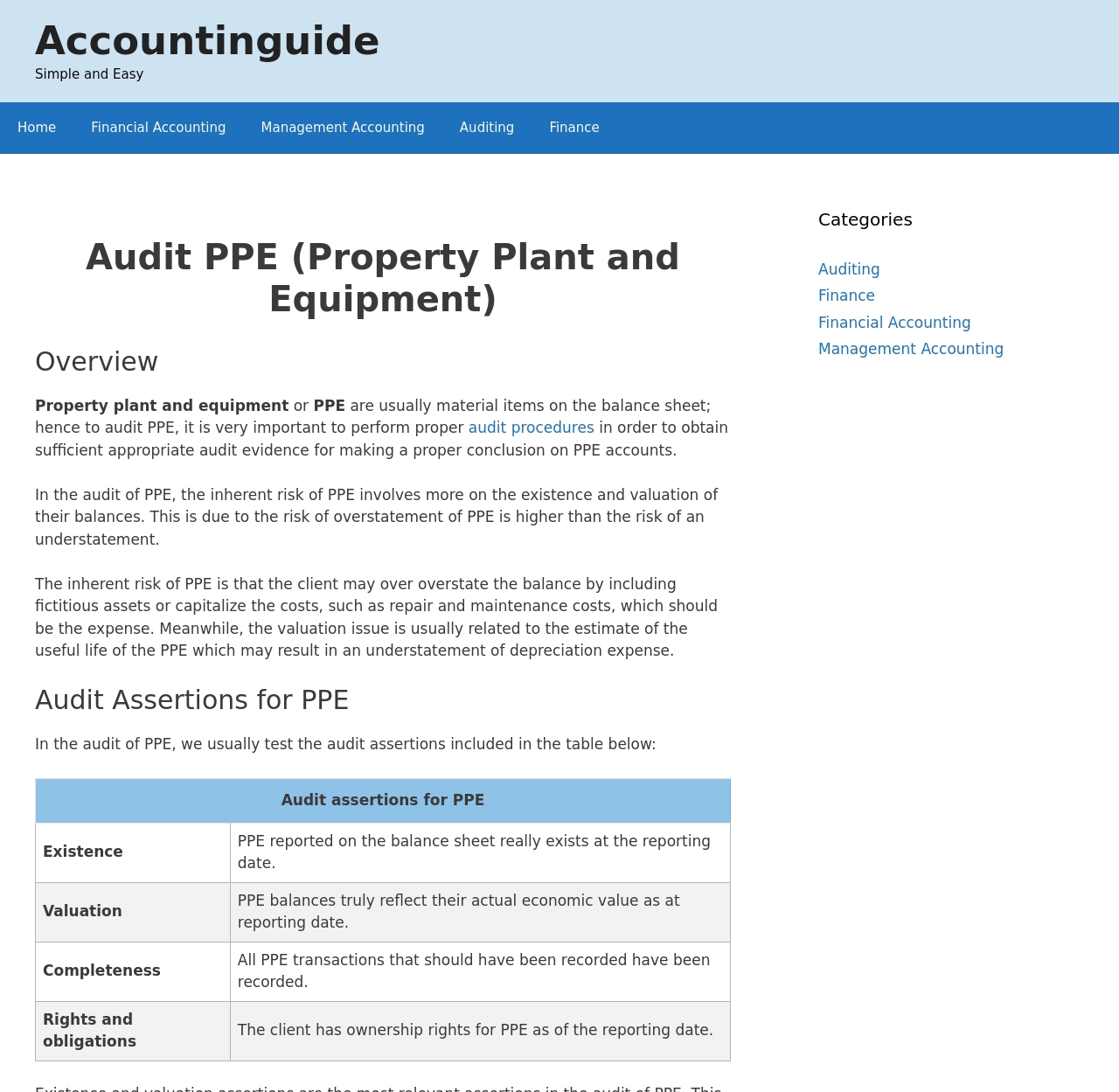Identify and provide the bounding box for the element described by: "Accountinguide".

[0.031, 0.016, 0.339, 0.058]